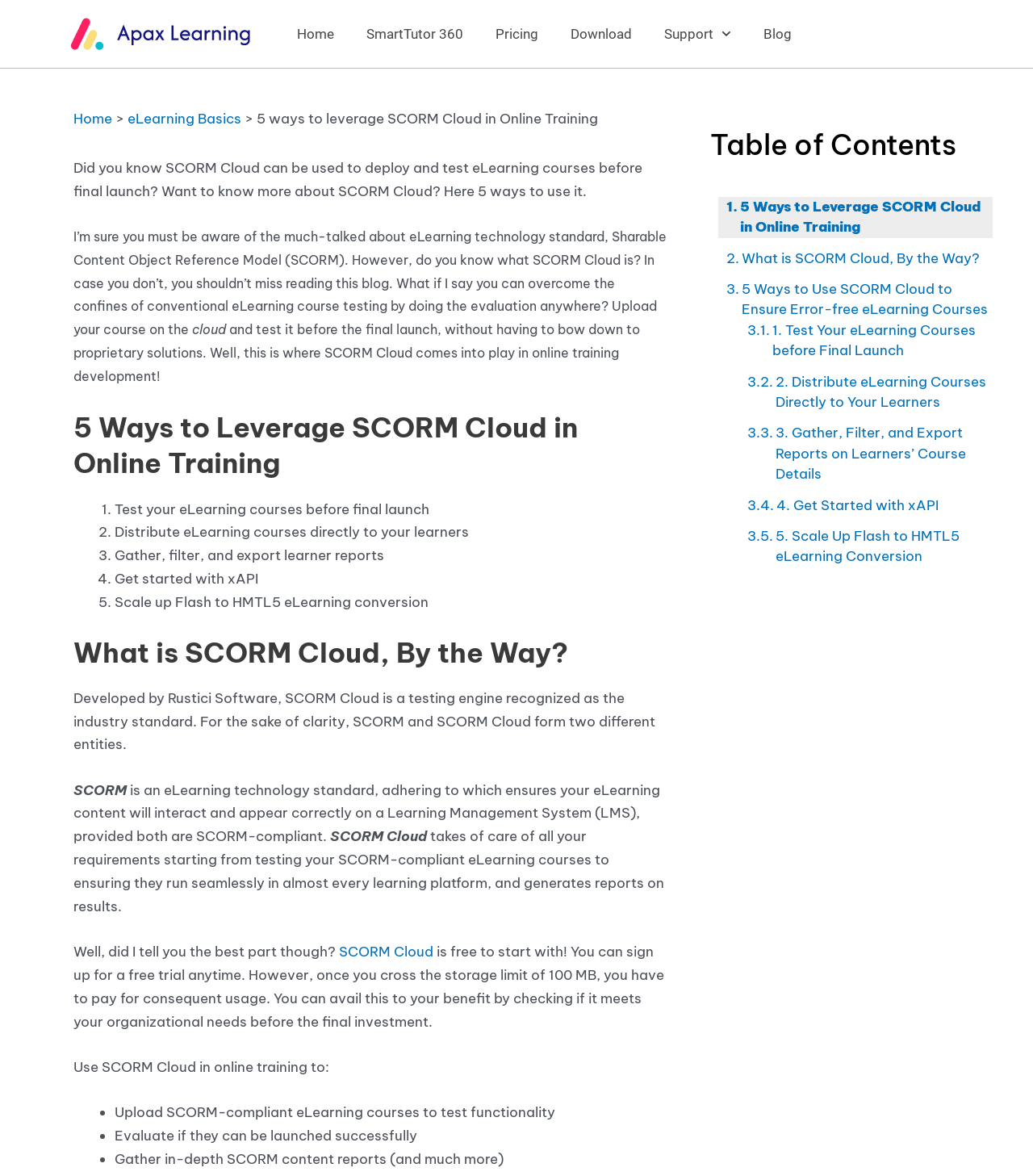Please determine the bounding box coordinates for the element that should be clicked to follow these instructions: "Go to the 'Pricing' page".

[0.464, 0.013, 0.536, 0.045]